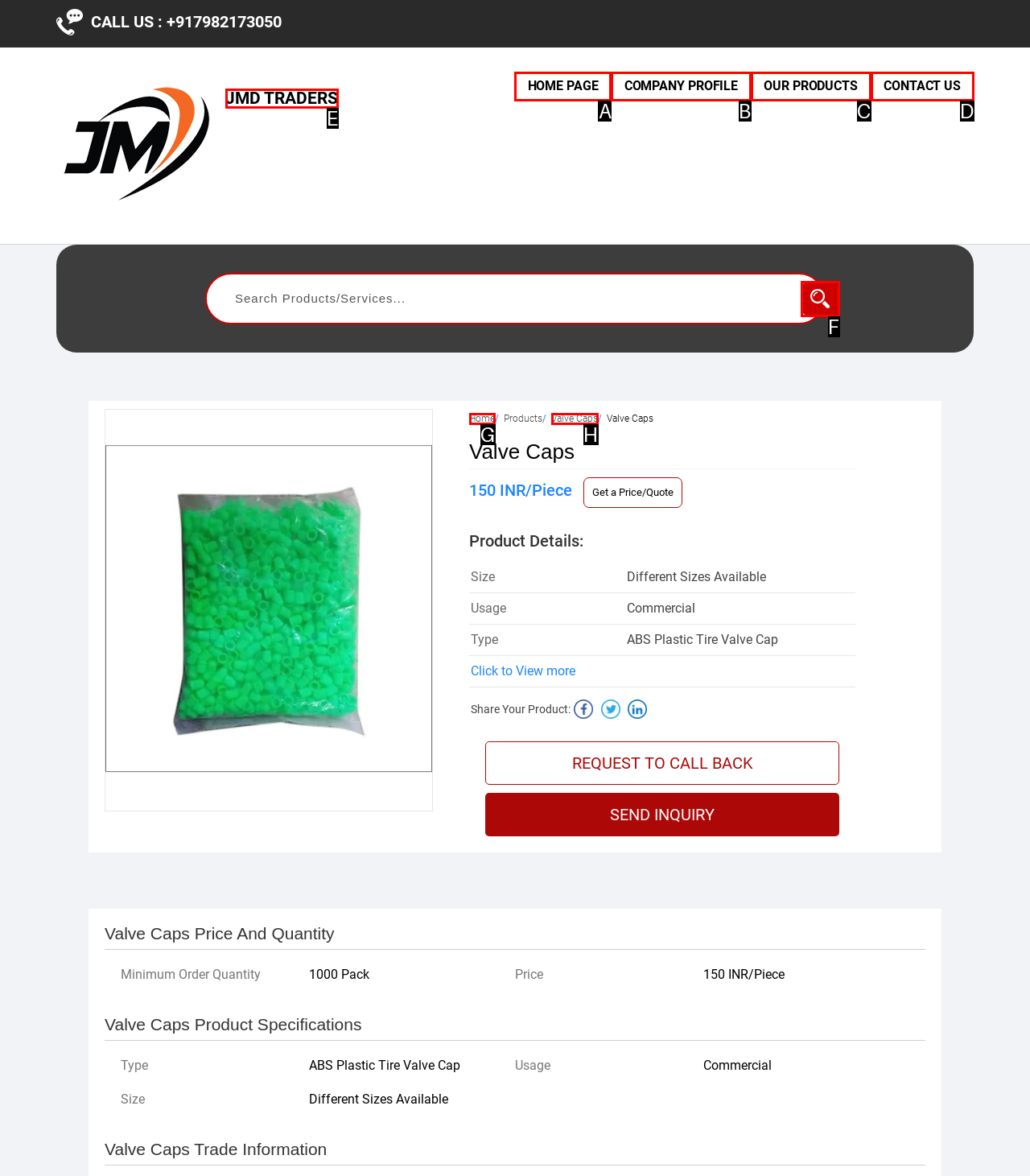Which lettered option matches the following description: JMD TRADERS
Provide the letter of the matching option directly.

E